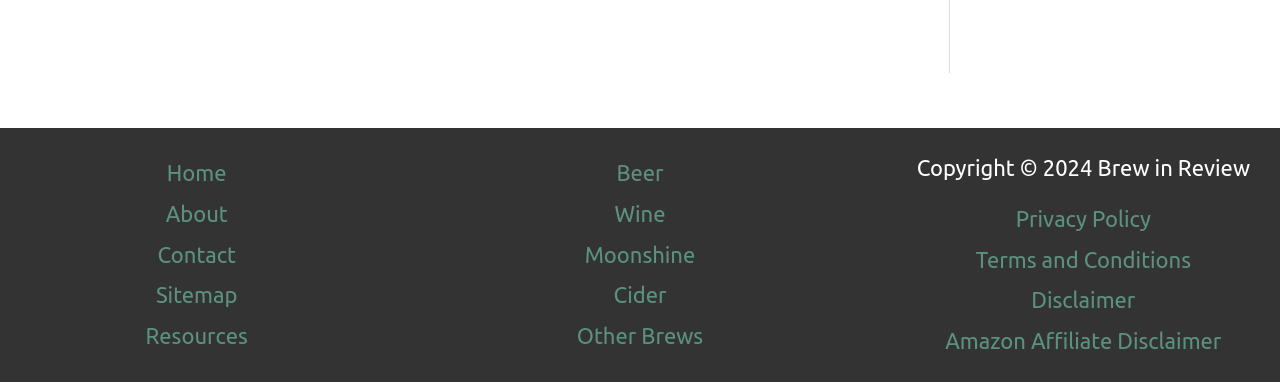Given the element description, predict the bounding box coordinates in the format (top-left x, top-left y, bottom-right x, bottom-right y). Make sure all values are between 0 and 1. Here is the element description: Amazon Affiliate Disclaimer

[0.739, 0.859, 0.954, 0.925]